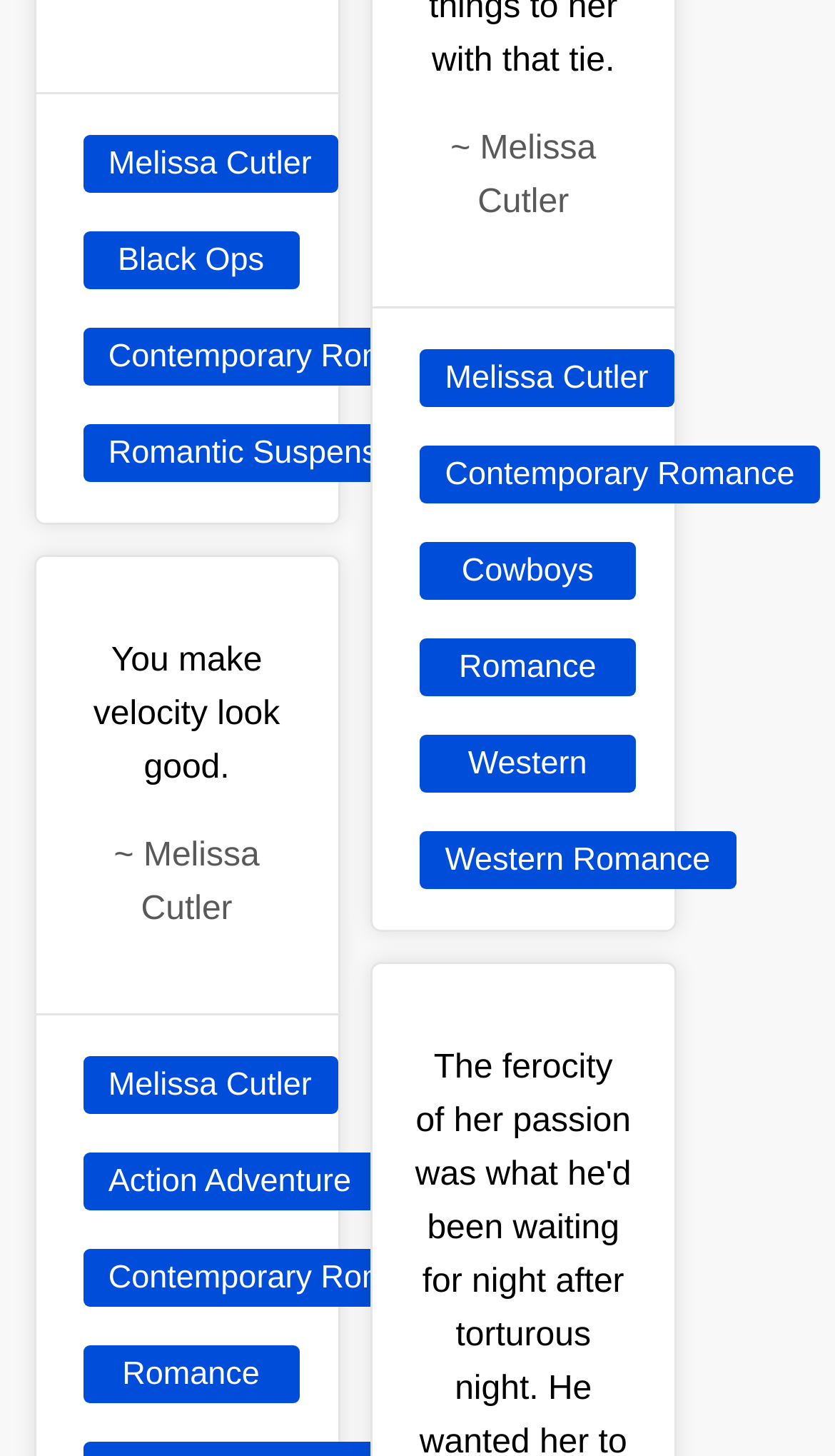Determine the bounding box coordinates of the clickable region to follow the instruction: "Explore Romantic Suspense books".

[0.099, 0.291, 0.505, 0.33]